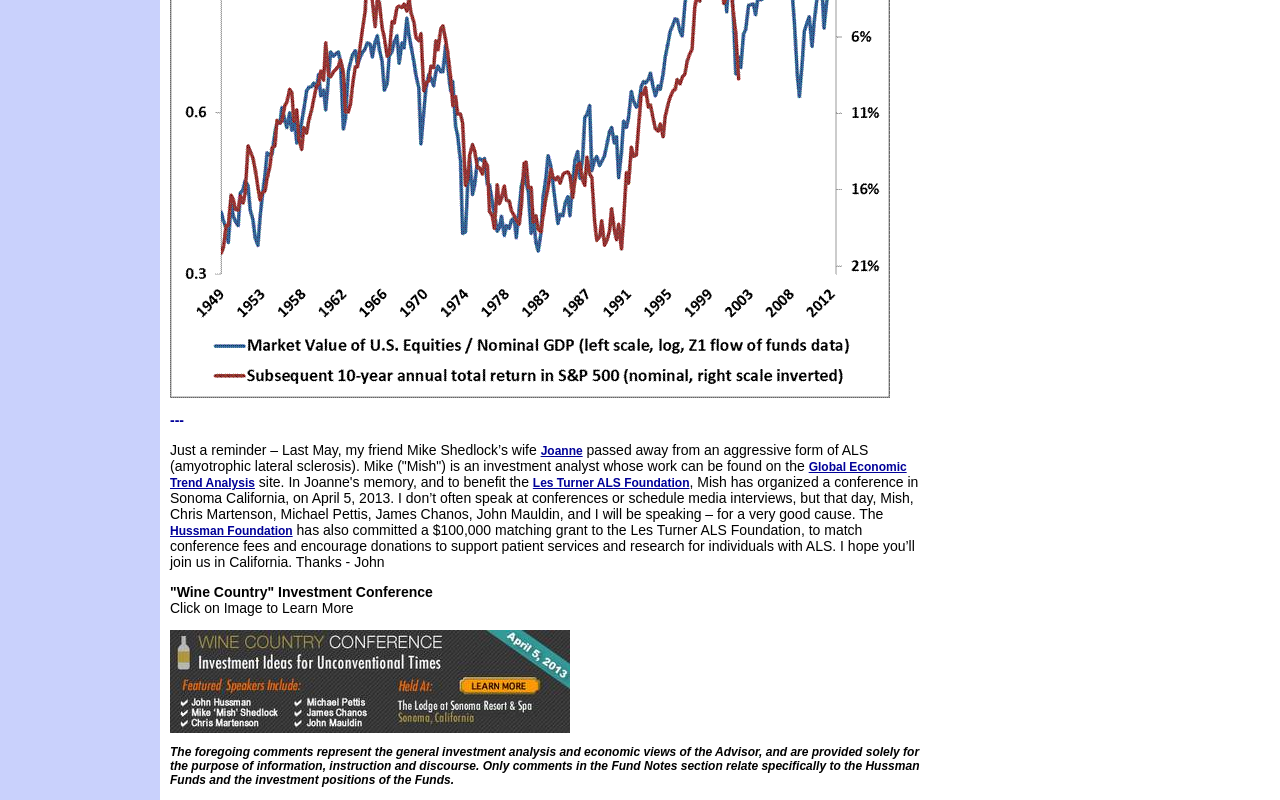What is the name of the foundation that committed a $100,000 matching grant?
Refer to the image and offer an in-depth and detailed answer to the question.

The question asks about the name of the foundation that committed a $100,000 matching grant. After analyzing the text, I found that the Hussman Foundation is the one that committed the matching grant.